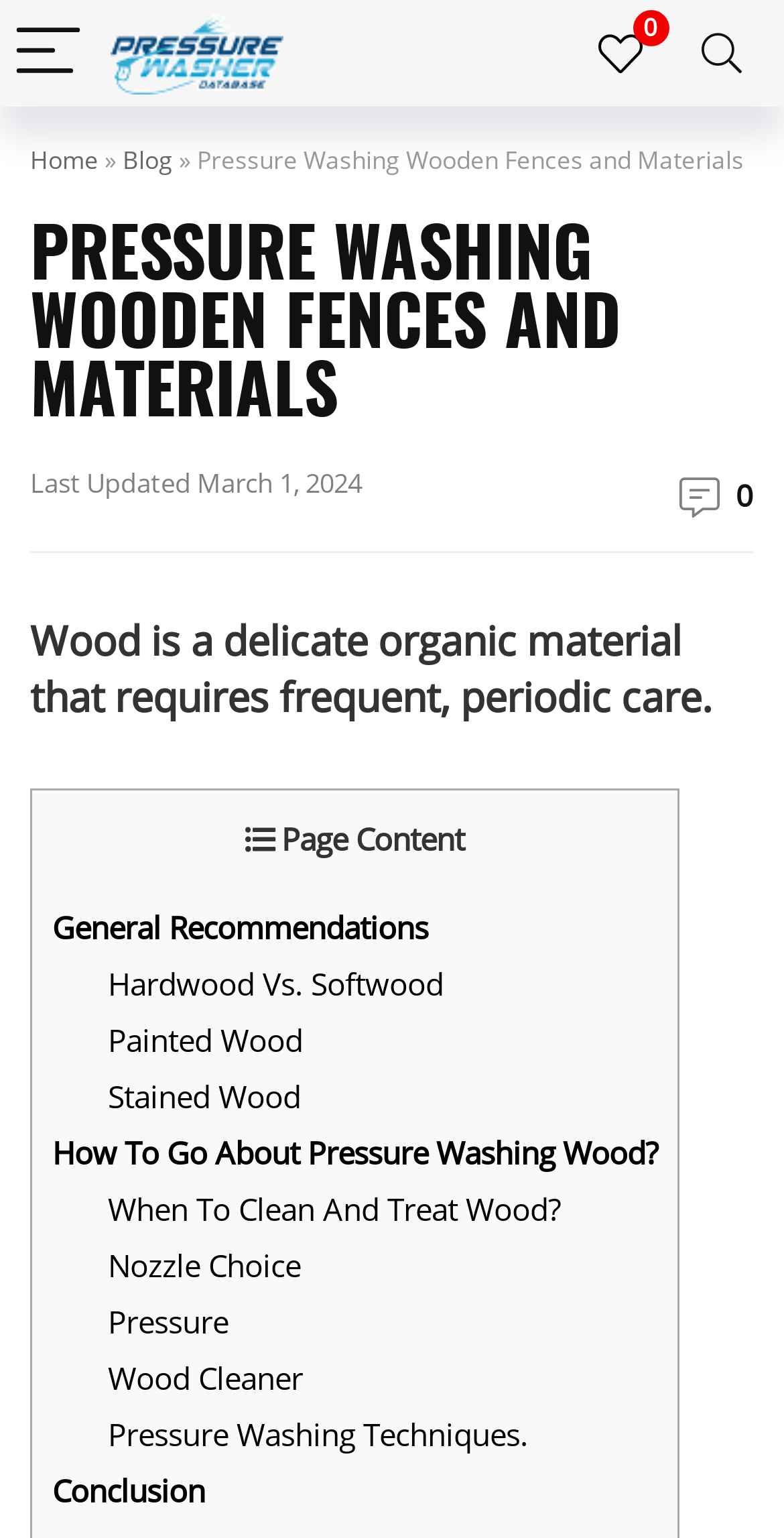How many links are there in the 'Page Content' section?
Give a thorough and detailed response to the question.

I counted the number of links in the 'Page Content' section by looking at the links 'General Recommendations', 'Hardwood Vs. Softwood', 'Painted Wood', 'Stained Wood', 'How To Go About Pressure Washing Wood?', 'When To Clean And Treat Wood?', 'Nozzle Choice', 'Pressure', and 'Wood Cleaner'.